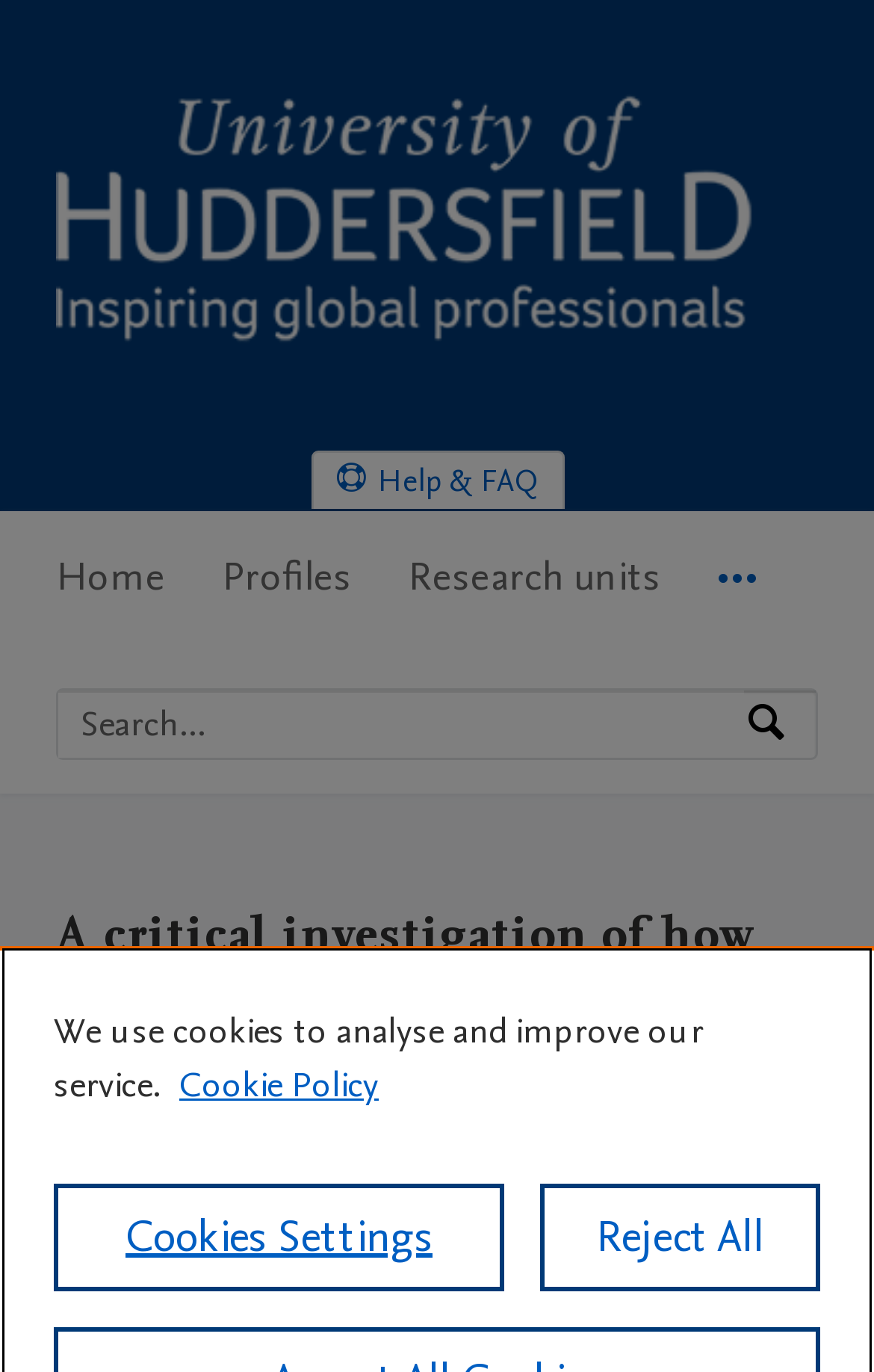Can you identify and provide the main heading of the webpage?

A critical investigation of how disabled youth work practitioners use their experiences to shape their youth work practices